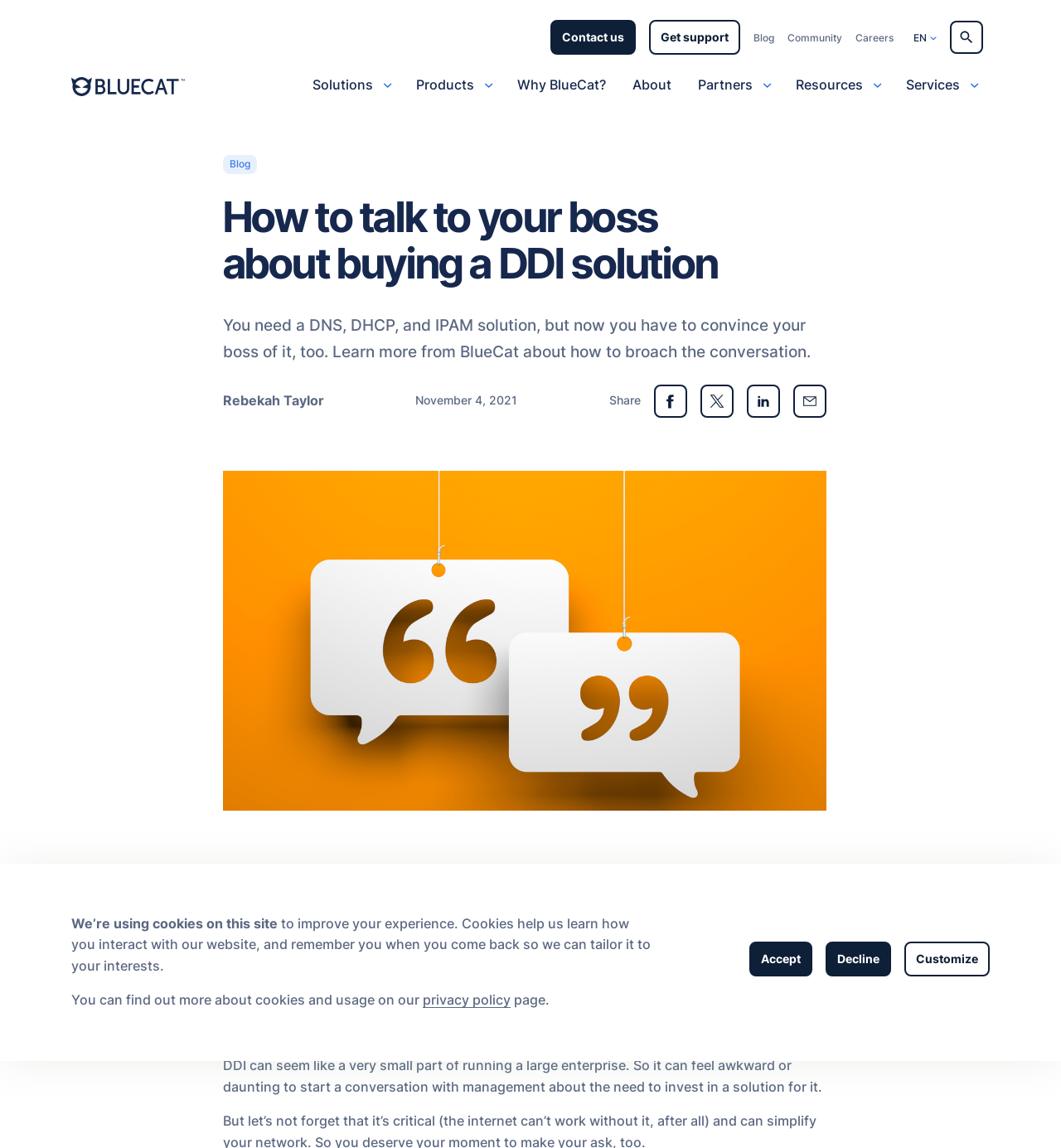What is the purpose of the webpage?
Please use the image to deliver a detailed and complete answer.

The purpose of the webpage is to provide guidance on how to convince the boss to buy a DDI solution, which is evident from the text content and the heading of the webpage.